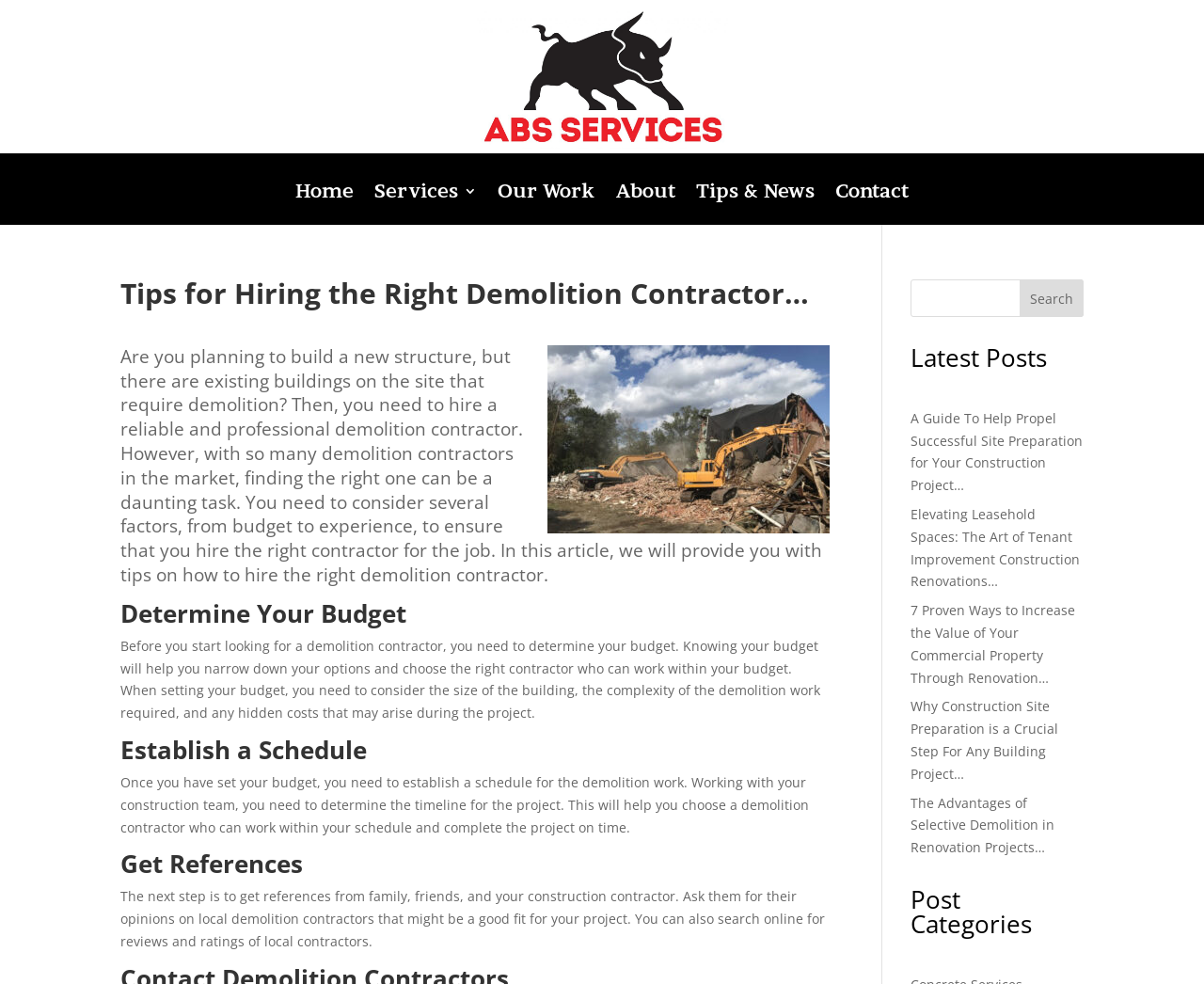Can you find the bounding box coordinates of the area I should click to execute the following instruction: "Click on Horse Watches"?

None